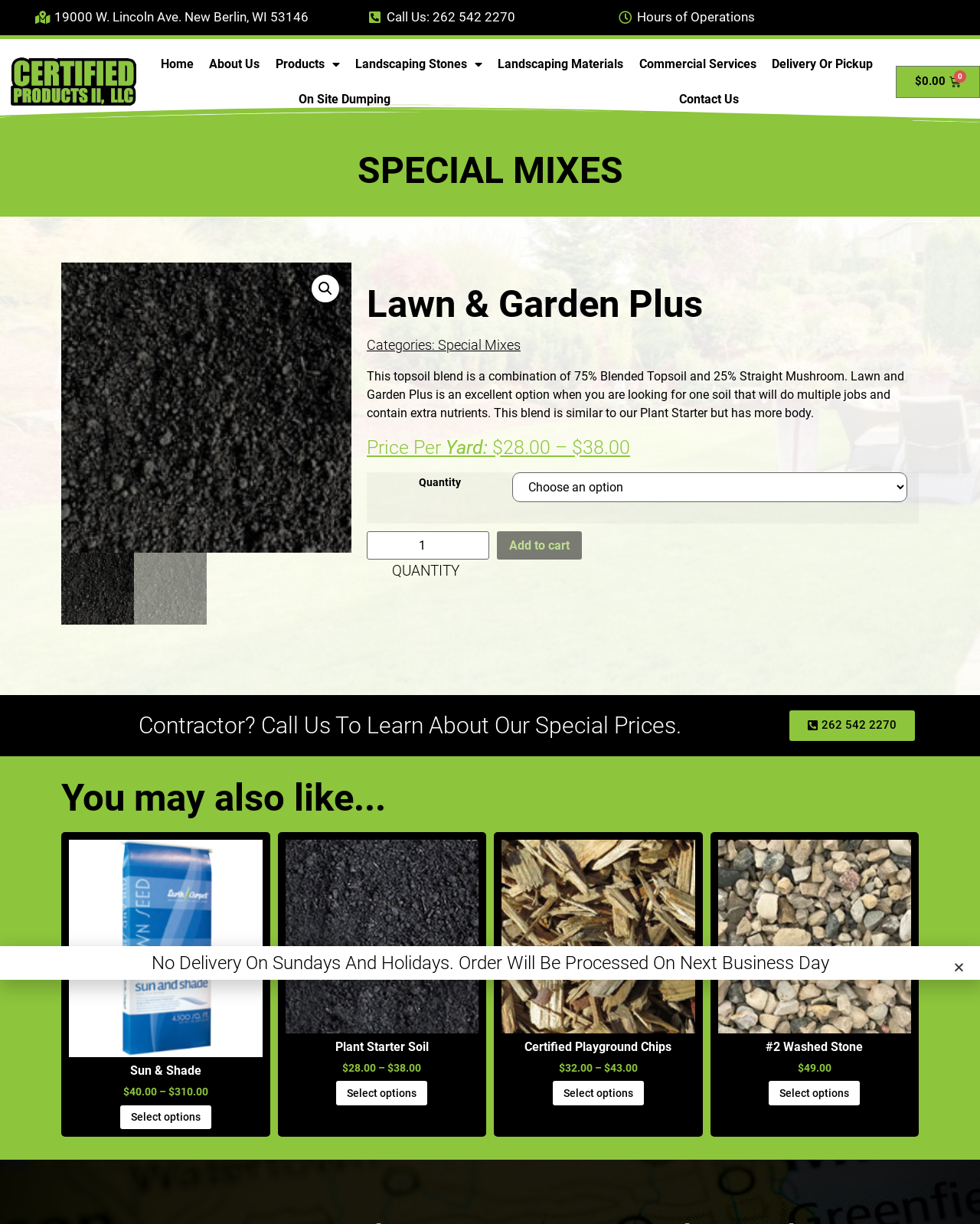Please pinpoint the bounding box coordinates for the region I should click to adhere to this instruction: "Click the 'Call Us: 262 542 2270' link".

[0.374, 0.006, 0.526, 0.022]